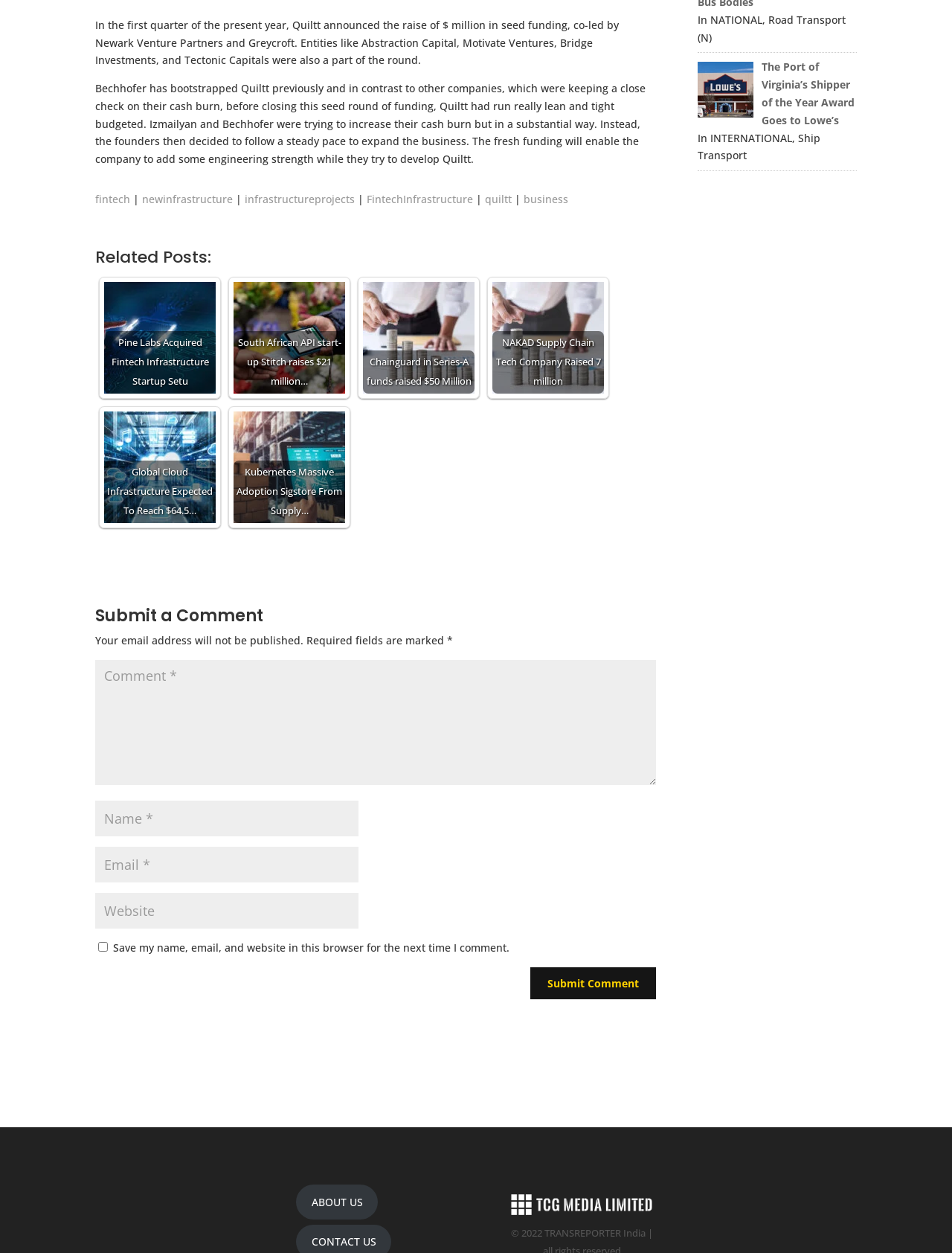Pinpoint the bounding box coordinates of the clickable area needed to execute the instruction: "Click on the 'ABOUT US' link". The coordinates should be specified as four float numbers between 0 and 1, i.e., [left, top, right, bottom].

[0.311, 0.946, 0.397, 0.973]